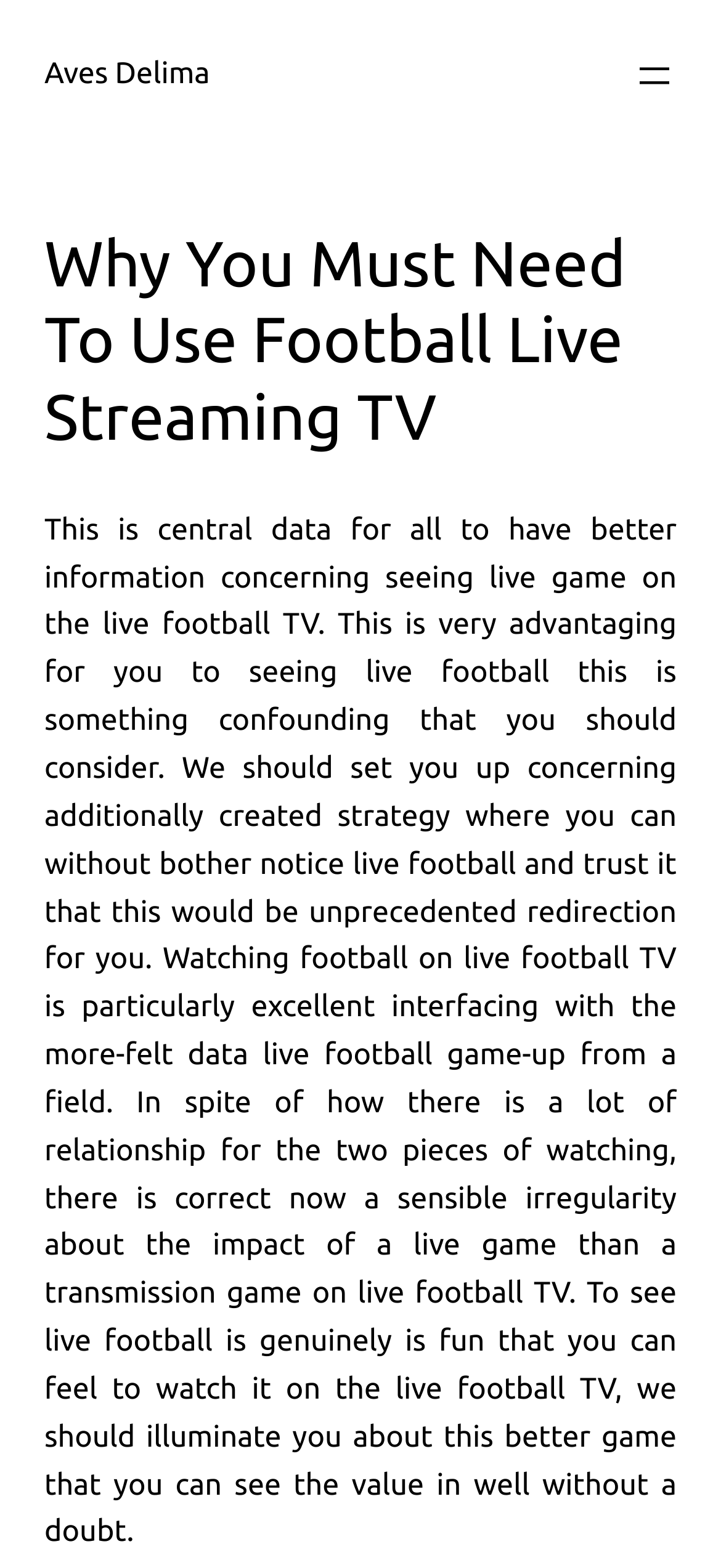From the webpage screenshot, predict the bounding box of the UI element that matches this description: "aria-label="Open menu"".

[0.877, 0.034, 0.938, 0.062]